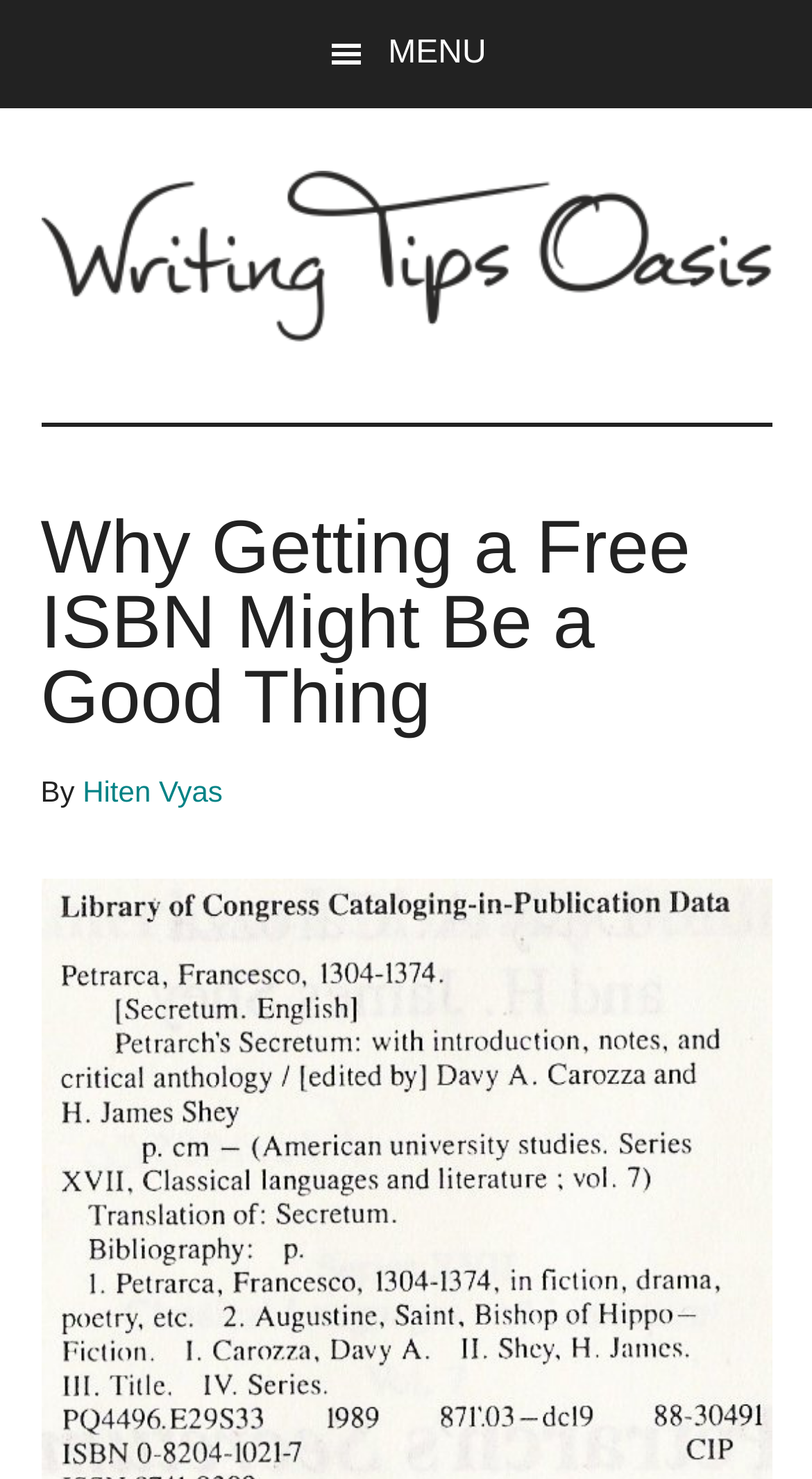What is the topic of the article?
Carefully examine the image and provide a detailed answer to the question.

I determined the topic of the article by examining the heading element with the text 'Why Getting a Free ISBN Might Be a Good Thing' which indicates the article is about ISBNs.